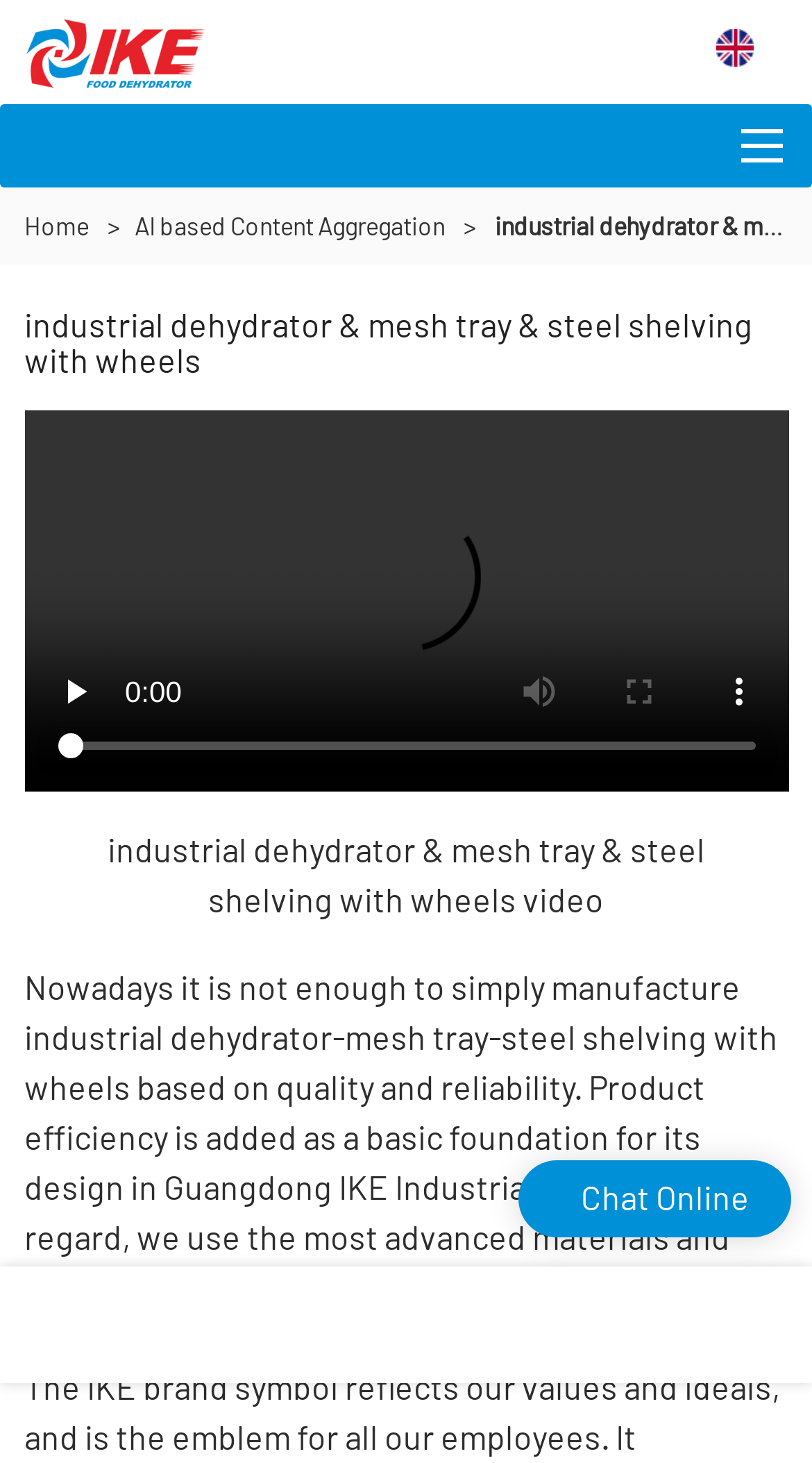Is the video playing?
Using the image provided, answer with just one word or phrase.

No